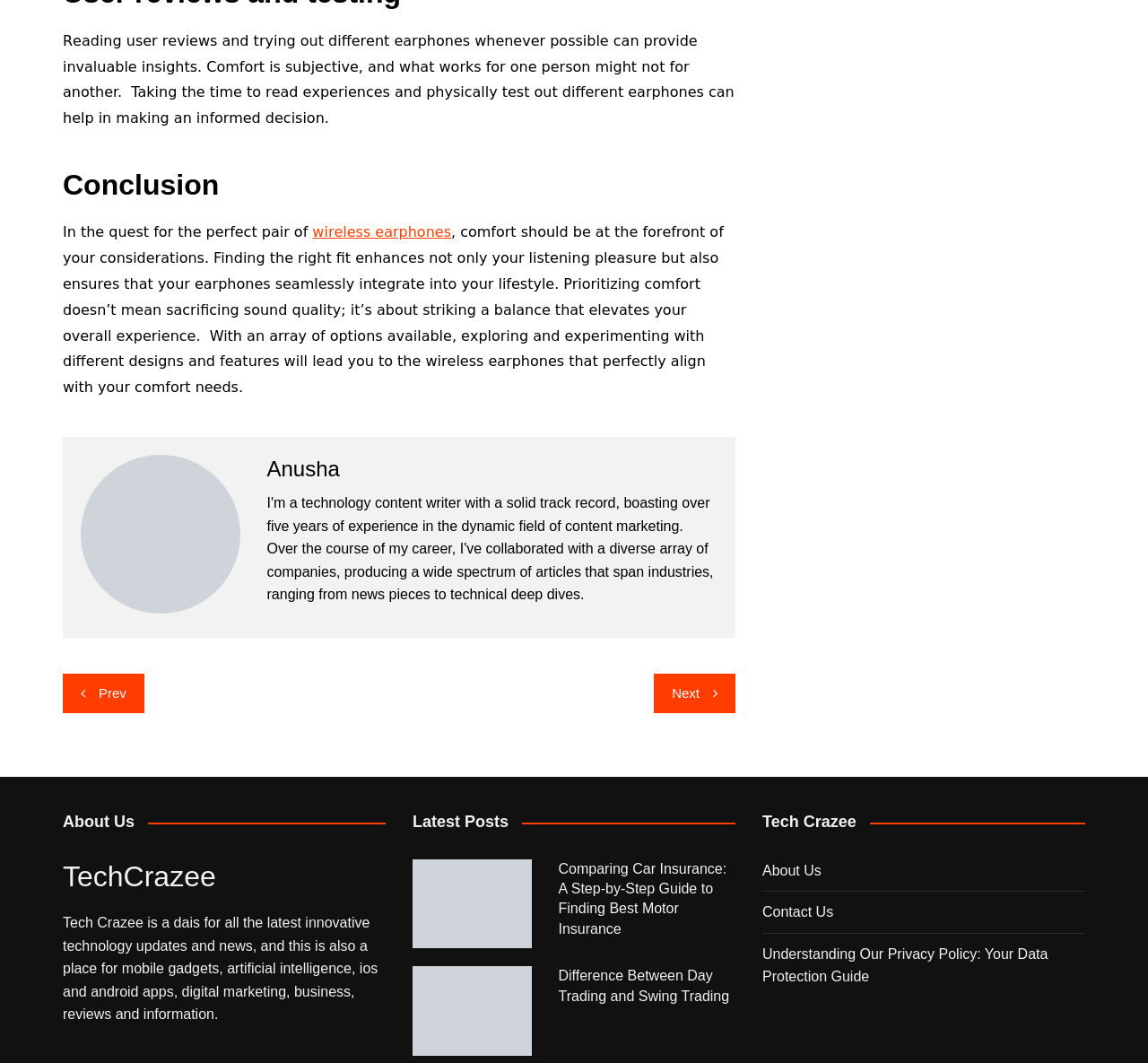Could you determine the bounding box coordinates of the clickable element to complete the instruction: "Learn about 'Difference Between Day Trading and Swing Trading'"? Provide the coordinates as four float numbers between 0 and 1, i.e., [left, top, right, bottom].

[0.359, 0.909, 0.463, 0.993]